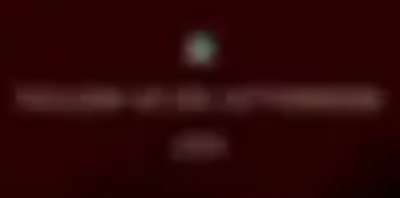Answer the question with a single word or phrase: 
What is the style of the title heading?

Bold